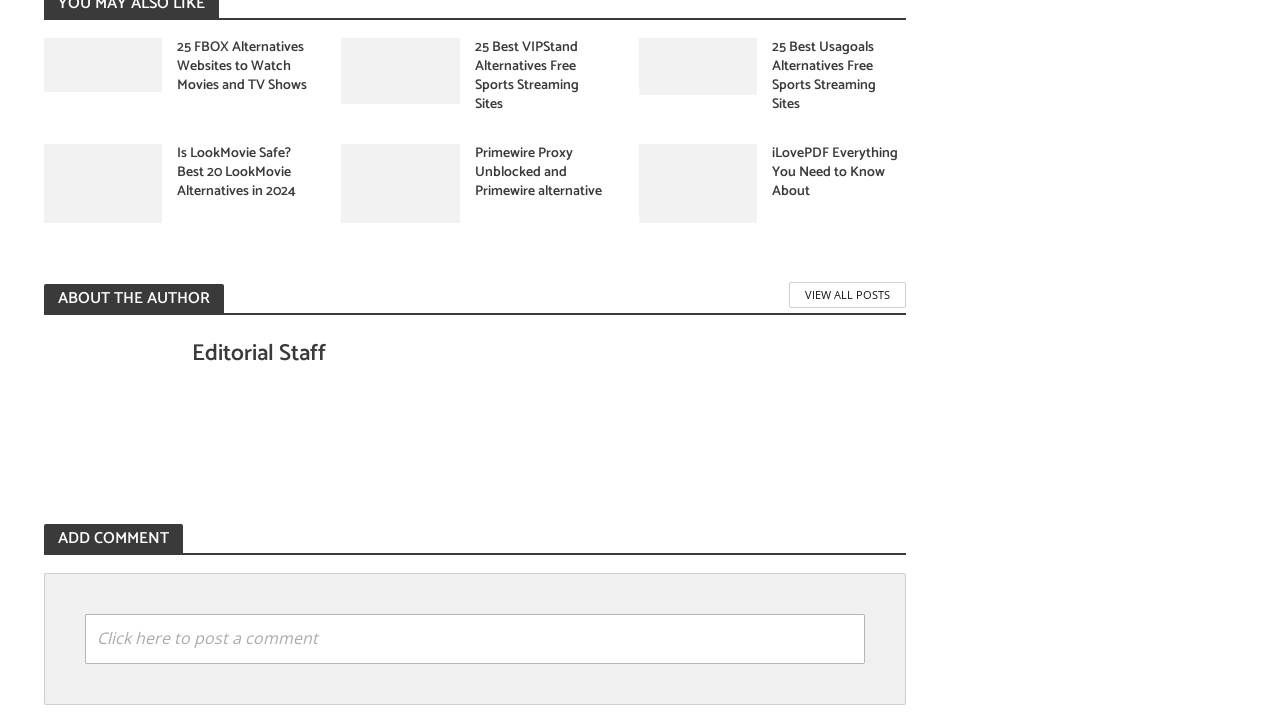What is the purpose of the 'VIEW ALL POSTS' link?
Please provide a detailed and comprehensive answer to the question.

The 'VIEW ALL POSTS' link is likely a navigation element that allows users to view all posts or articles on the webpage, rather than just the ones displayed on the current page.